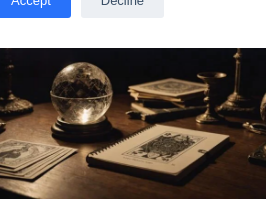Refer to the image and answer the question with as much detail as possible: What enhances the enchanting ambiance of the scene?

The presence of antique candlesticks in the image further enhances the enchanting ambiance of the scene, which evokes a sense of historical mystique and the art of illusion.